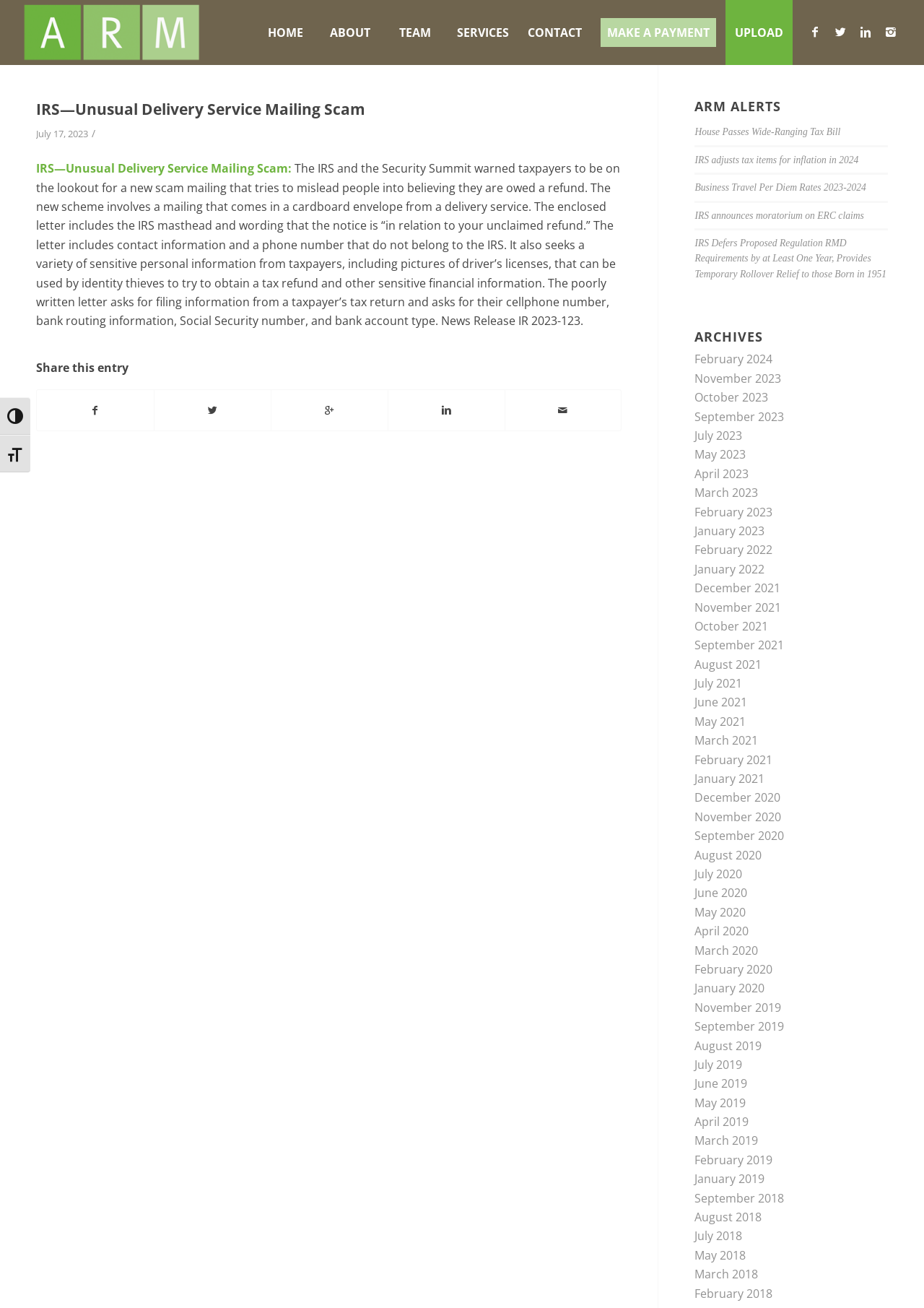Generate a thorough explanation of the webpage's elements.

The webpage is about a specific topic, "IRS—Unusual Delivery Service Mailing Scam", and it appears to be a blog post or an article from a website related to taxation and accounting. 

At the top of the page, there are several navigation links, including "HOME", "ABOUT", "TEAM", "SERVICES", "CONTACT", "MAKE A PAYMENT", and "UPLOAD". These links are aligned horizontally and take up a significant portion of the top section of the page.

Below the navigation links, there is a main content area that contains the article. The article title, "IRS—Unusual Delivery Service Mailing Scam", is prominently displayed at the top of this section, followed by a date, "July 17, 2023". 

The article itself is a warning from the IRS and the Security Summit about a new scam mailing that targets taxpayers. The scam involves a mailing that appears to be from a delivery service and includes a letter with the IRS masthead, asking for sensitive personal information. The article provides details about the scam and warns taxpayers to be cautious.

To the right of the article, there are two sections: "ARM ALERTS" and "ARCHIVES". The "ARM ALERTS" section contains several links to other articles or news releases, including "House Passes Wide-Ranging Tax Bill" and "IRS adjusts tax items for inflation in 2024". The "ARCHIVES" section contains a long list of links to archived articles, organized by month and year, from July 2023 to November 2019.

There are also some social media sharing links at the bottom of the article, although they are not visible by default.